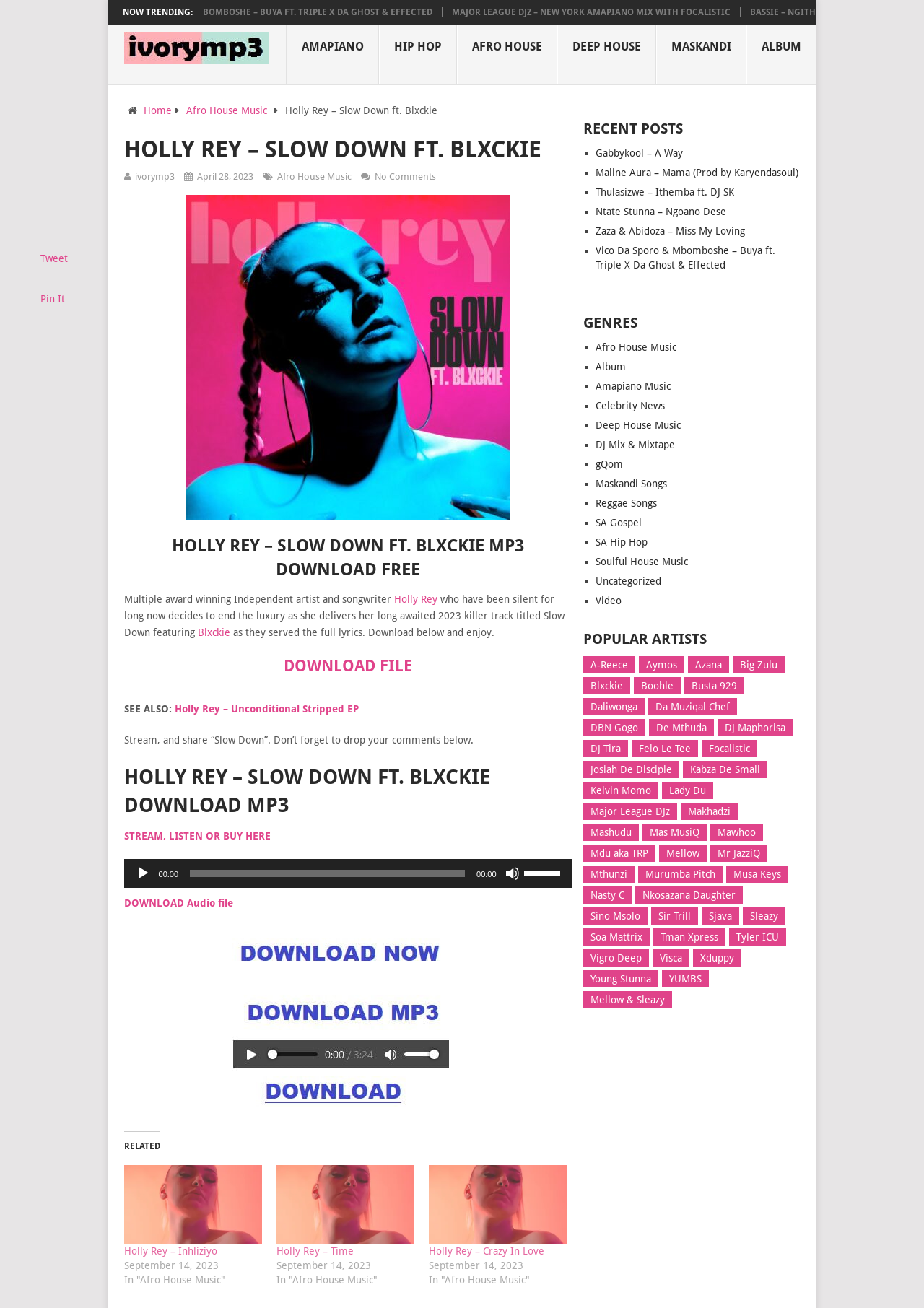Extract the bounding box coordinates of the UI element described: "Holly Rey – Time". Provide the coordinates in the format [left, top, right, bottom] with values ranging from 0 to 1.

[0.299, 0.892, 0.383, 0.901]